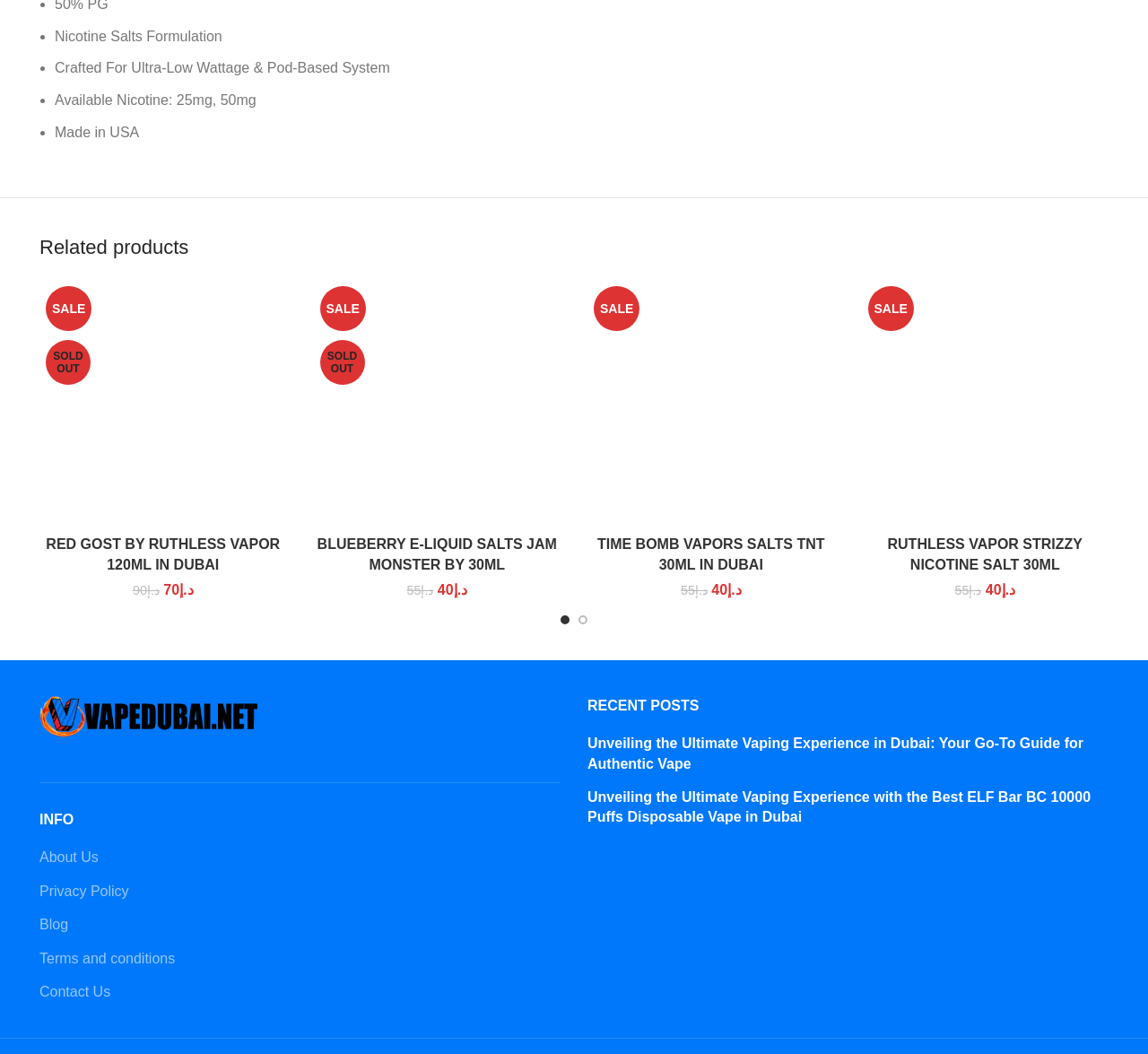What is the original price of TIME BOMB VAPORS SALTS TNT 30ML?
Using the screenshot, give a one-word or short phrase answer.

د.إ55